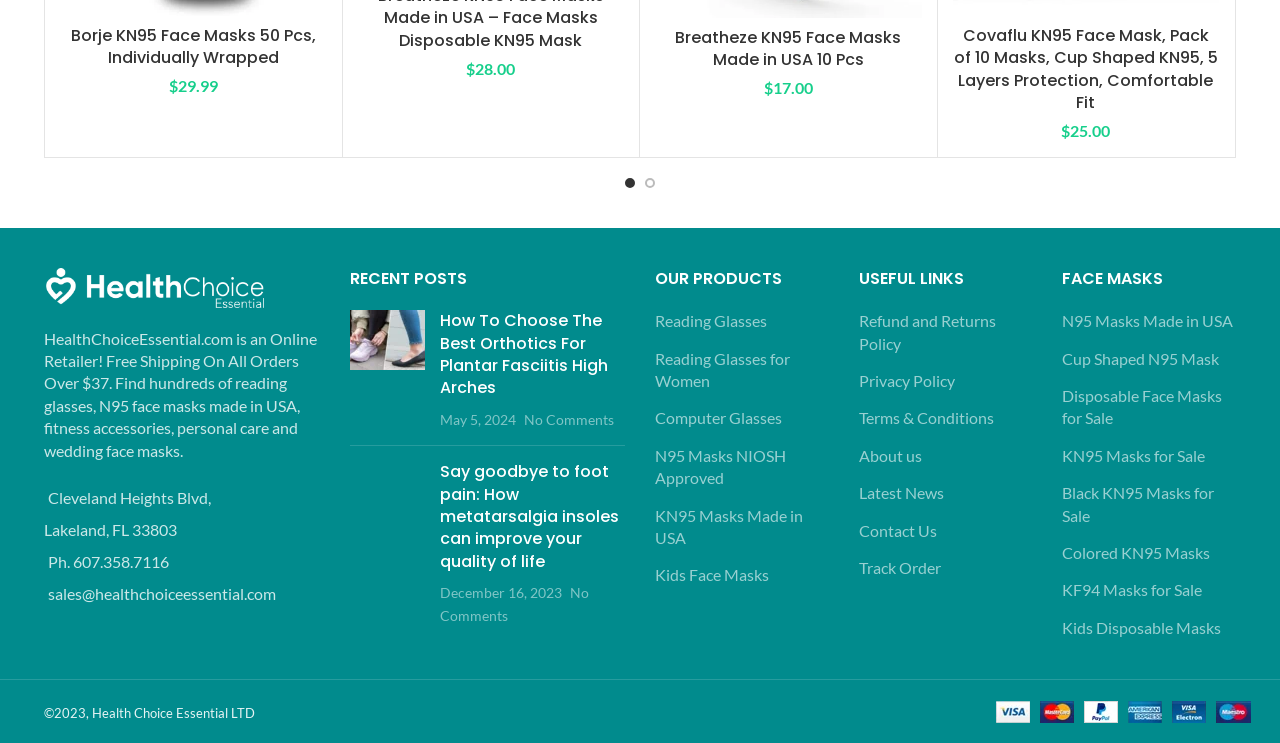Please identify the bounding box coordinates for the region that you need to click to follow this instruction: "Click the link to Borje KN95 Face Masks 50 Pcs, Individually Wrapped".

[0.055, 0.032, 0.247, 0.093]